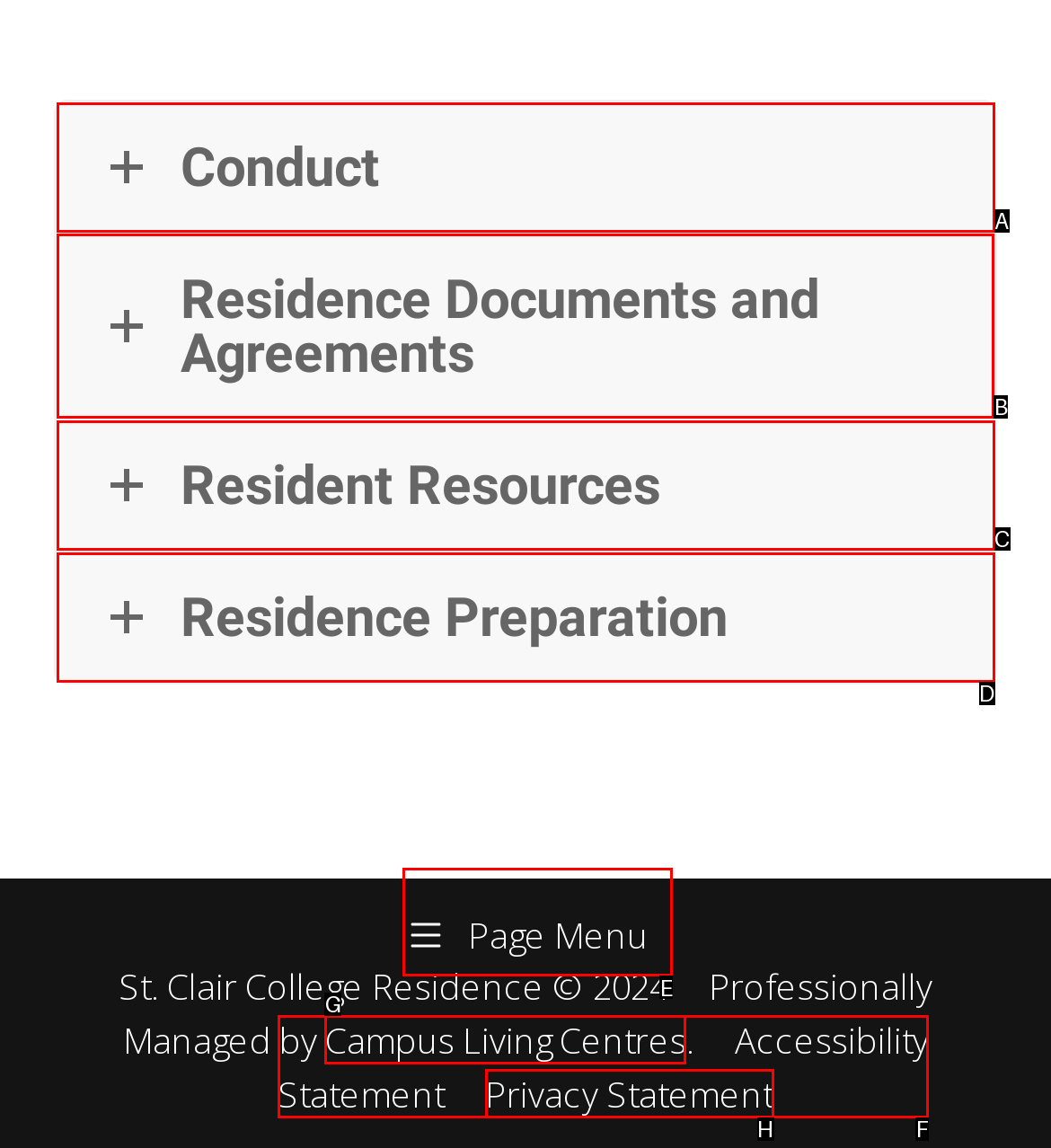Point out the HTML element I should click to achieve the following task: Select Residence Documents and Agreements Provide the letter of the selected option from the choices.

B